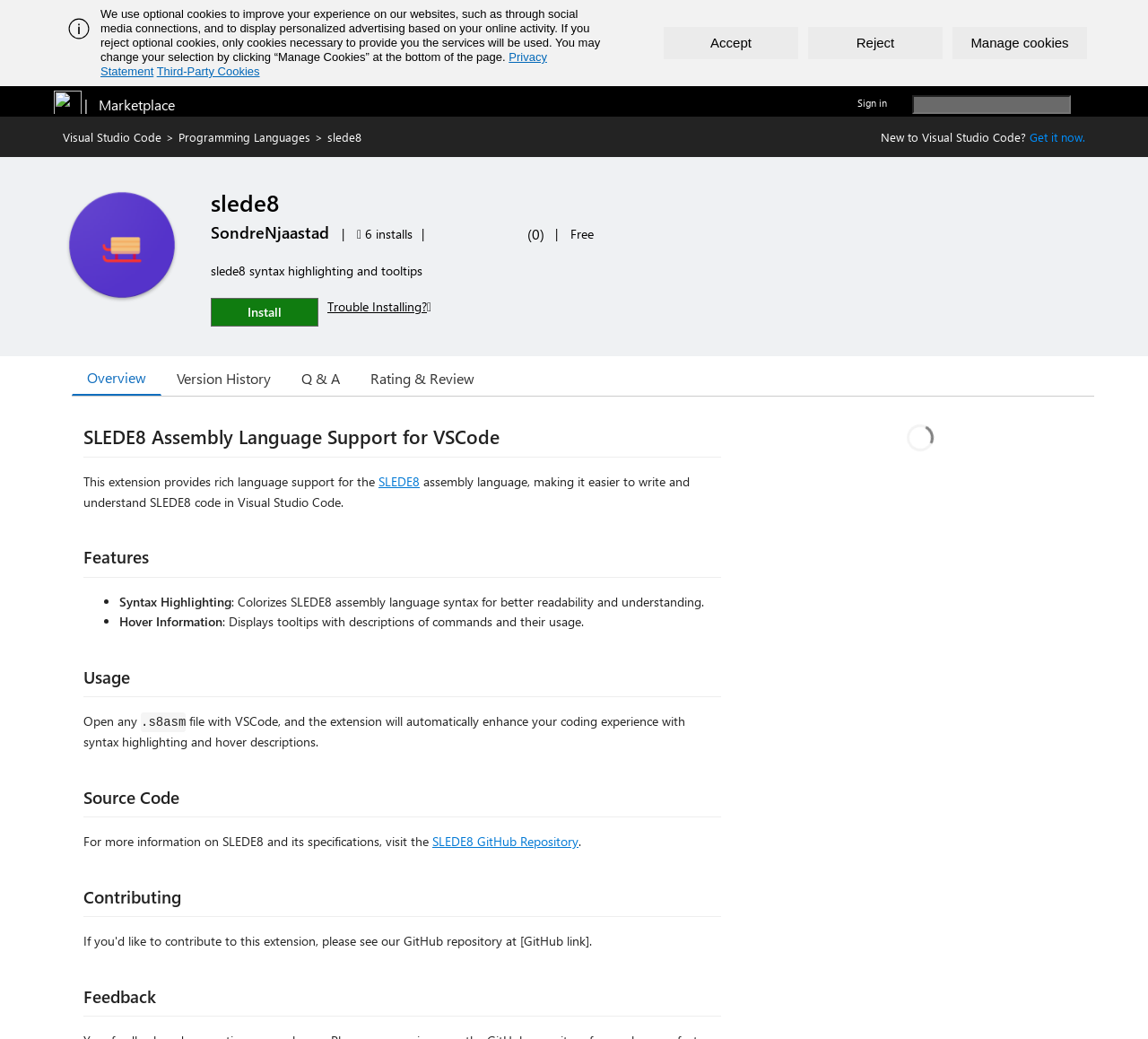Pinpoint the bounding box coordinates of the clickable element needed to complete the instruction: "Install the slede8 extension". The coordinates should be provided as four float numbers between 0 and 1: [left, top, right, bottom].

[0.184, 0.287, 0.277, 0.314]